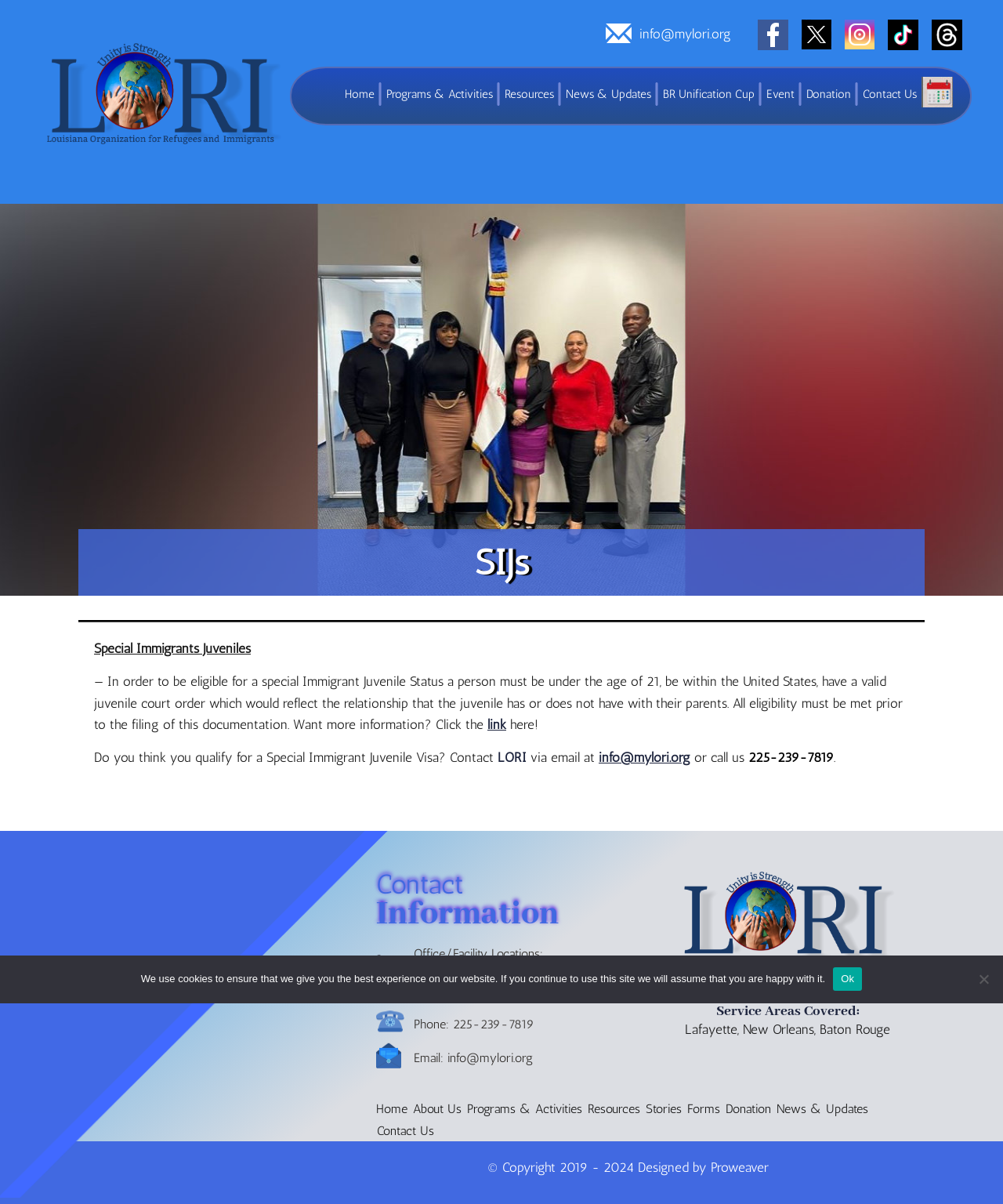Please mark the clickable region by giving the bounding box coordinates needed to complete this instruction: "Learn about Special Immigrant Juvenile Status".

[0.094, 0.532, 0.25, 0.545]